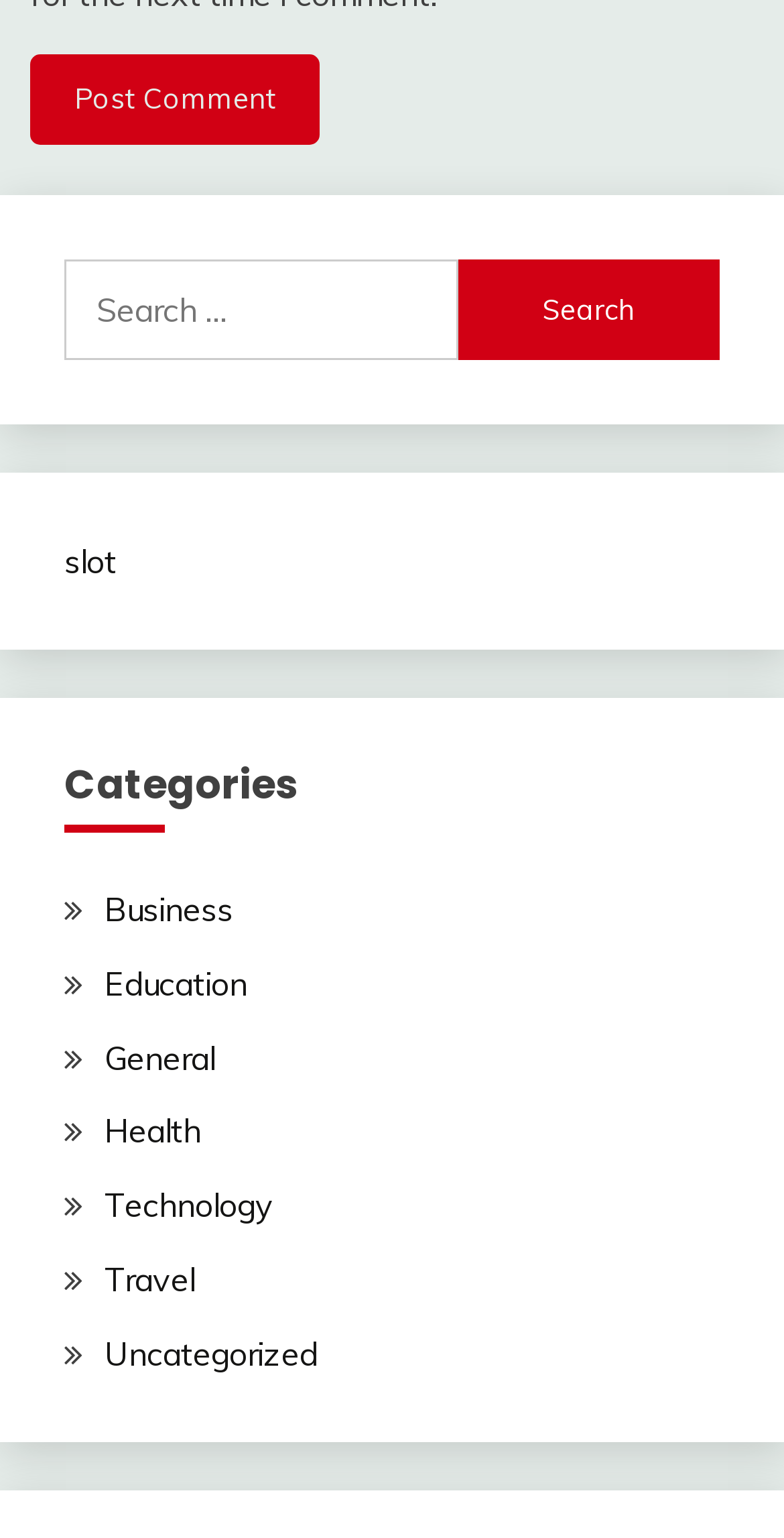Locate the bounding box coordinates of the clickable area to execute the instruction: "Post a comment". Provide the coordinates as four float numbers between 0 and 1, represented as [left, top, right, bottom].

[0.038, 0.036, 0.408, 0.095]